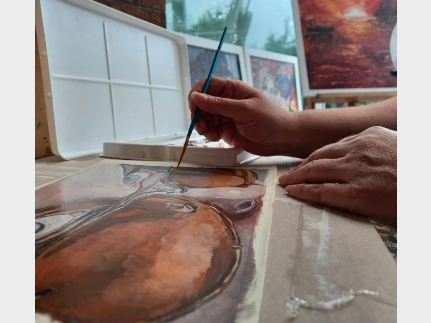Create an extensive caption that includes all significant details of the image.

In this vivid image, a painter’s hand delicately holds a paintbrush, poised above a canvas that features intricately blended colors and textures. The artist is engaged in the creation of a figurative piece, with a focus on realism, evident from the rich, warm browns and subtle hues. Surrounding the artist are art supplies, including a palette and various paintings in the background, which hints at a diverse range of work. The soft natural light streaming in enhances the vibrant colors of the artwork, highlighting the passion and dedication infused into the painting process. This scene beautifully encapsulates the creative journey and the exploration of artistic expression.